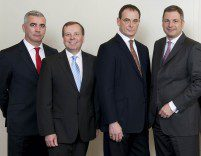Elaborate on the image by describing it in detail.

The image depicts a professional group of four men standing in a line, each dressed in business attire, showcasing their formal demeanor and presenting a sense of leadership. This photograph accompanies an announcement from the AAE Group, a European leasing company specializing in rail freight cars in combined transport. The image highlights the key members of the new management team, which has recently undergone changes, as they introduce a streamlined management structure aimed at enhancing operational efficiency. Their unified presence underscores the organization's commitment to effective leadership during this transition period.